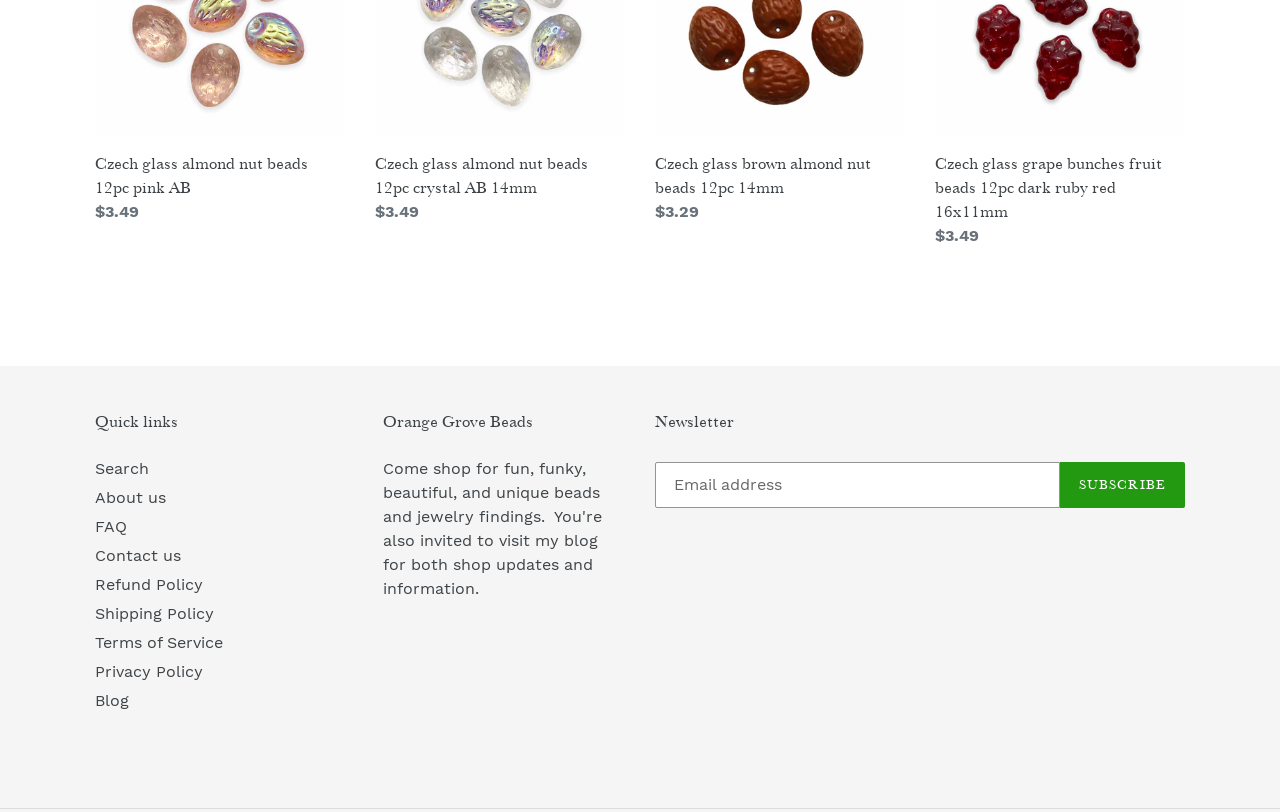What is the purpose of the textbox?
Please provide a detailed and thorough answer to the question.

I found a 'textbox' element with a label 'Email address' and a 'button' element with the text 'SUBSCRIBE', which suggests that the textbox is used to input an email address for subscription purposes.